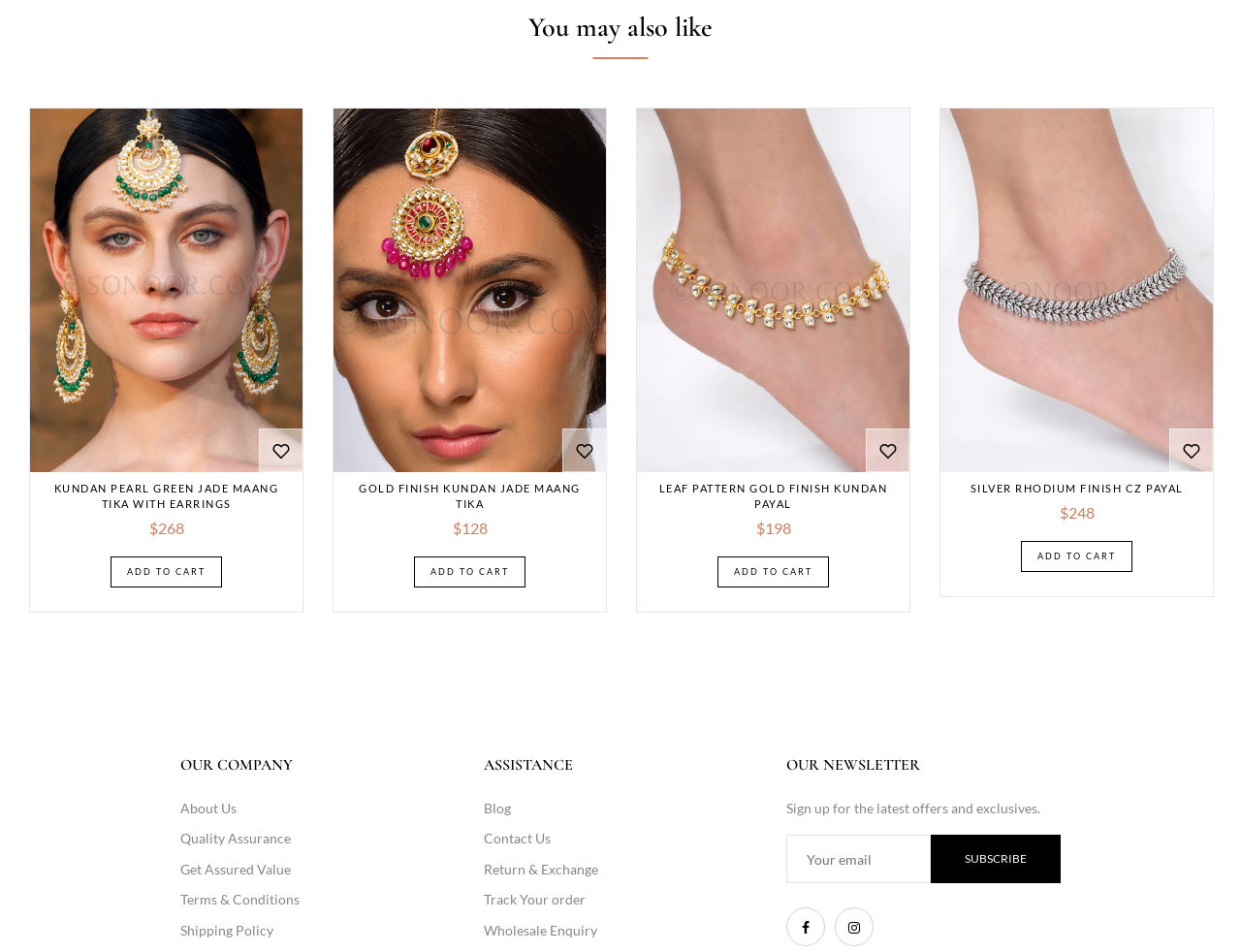Identify the bounding box coordinates of the element to click to follow this instruction: 'Add to wishlist'. Ensure the coordinates are four float values between 0 and 1, provided as [left, top, right, bottom].

[0.209, 0.45, 0.244, 0.495]